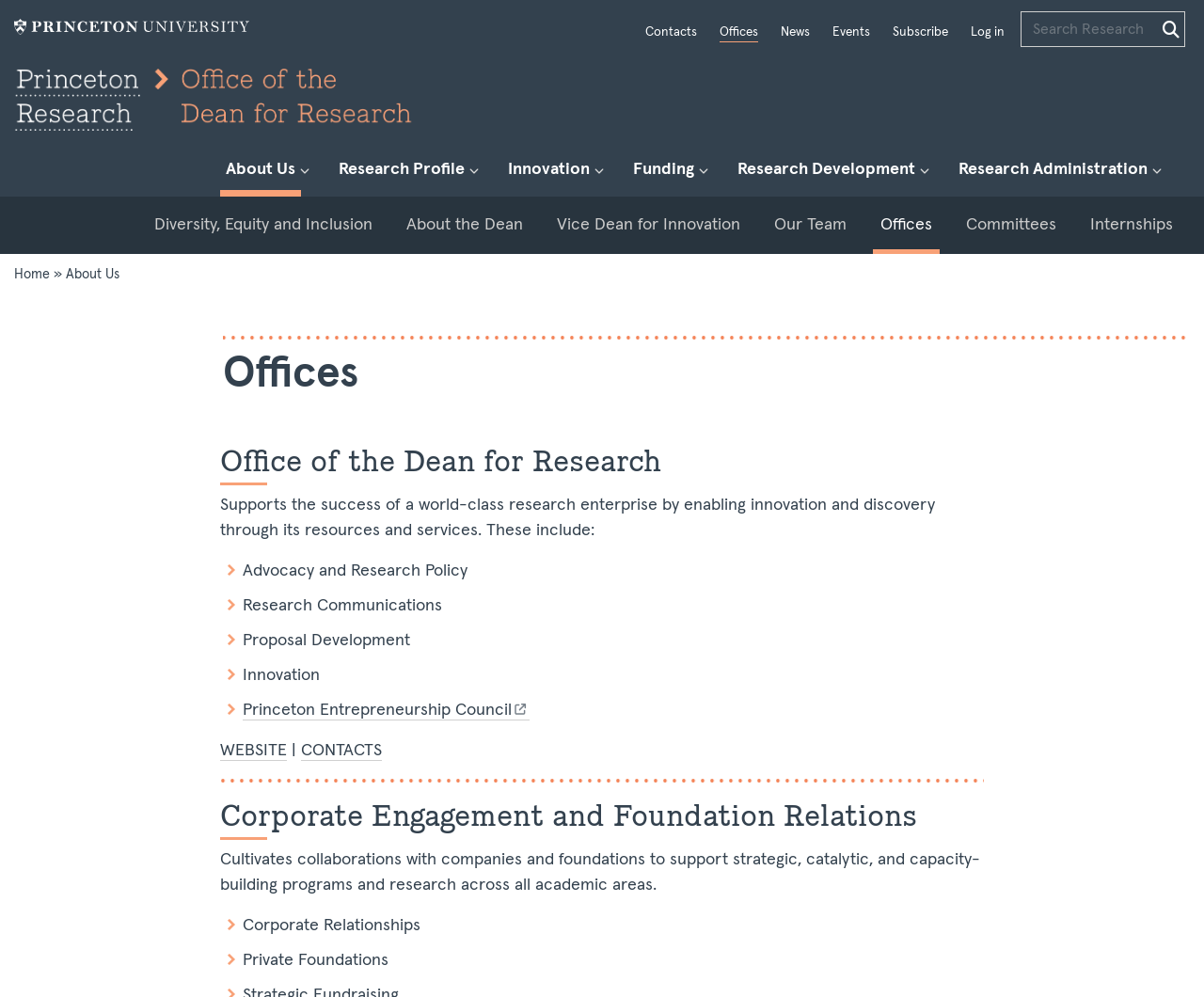What is the current section?
Using the image provided, answer with just one word or phrase.

About Us